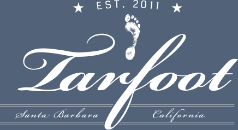Please analyze the image and provide a thorough answer to the question:
Where is the company based?

The location is highlighted below the company name, indicating that the company is based in Santa Barbara, California, which suggests a strong regional tie.